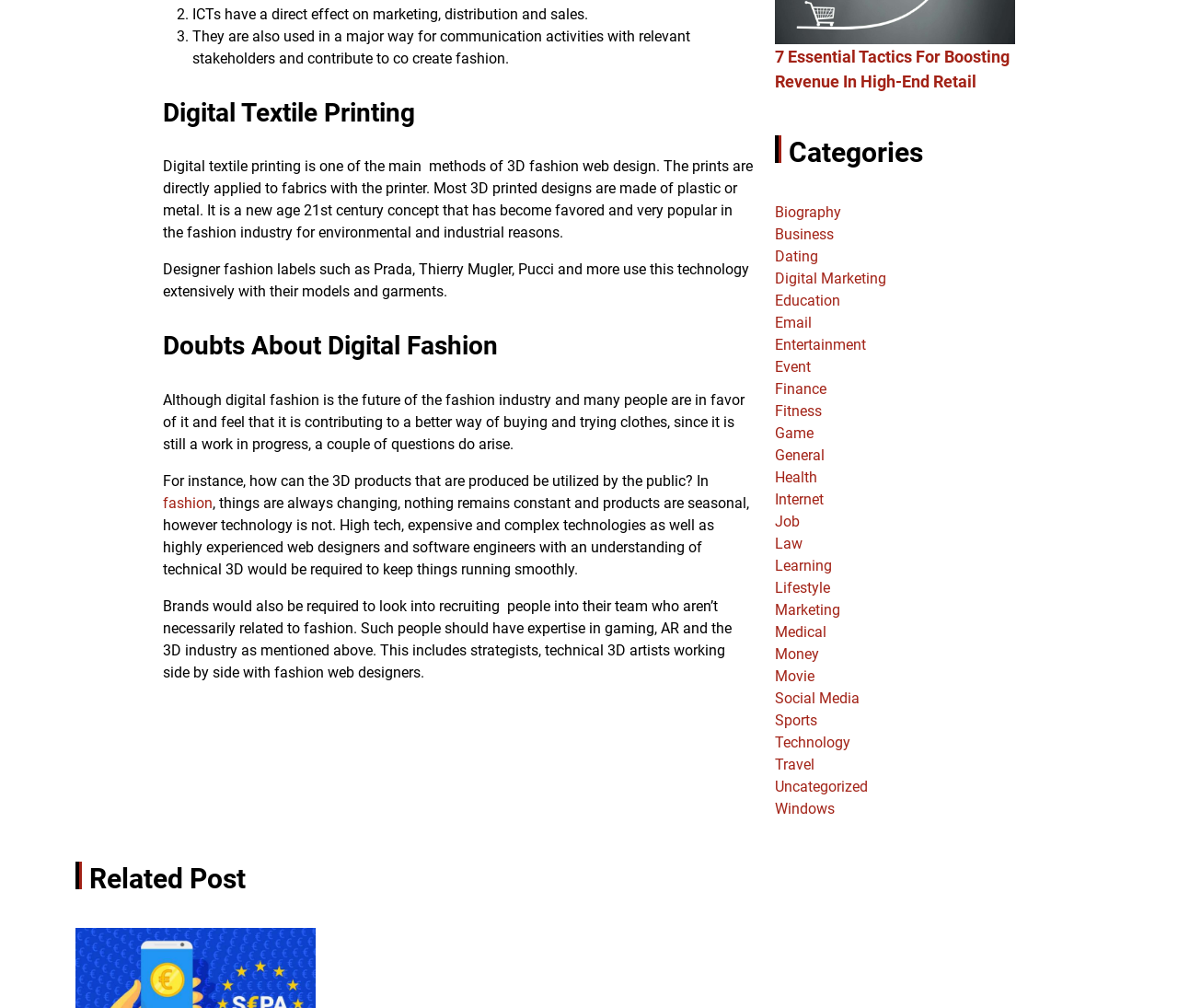Identify the bounding box coordinates of the section to be clicked to complete the task described by the following instruction: "Click on the link 'Family in India'". The coordinates should be four float numbers between 0 and 1, formatted as [left, top, right, bottom].

None